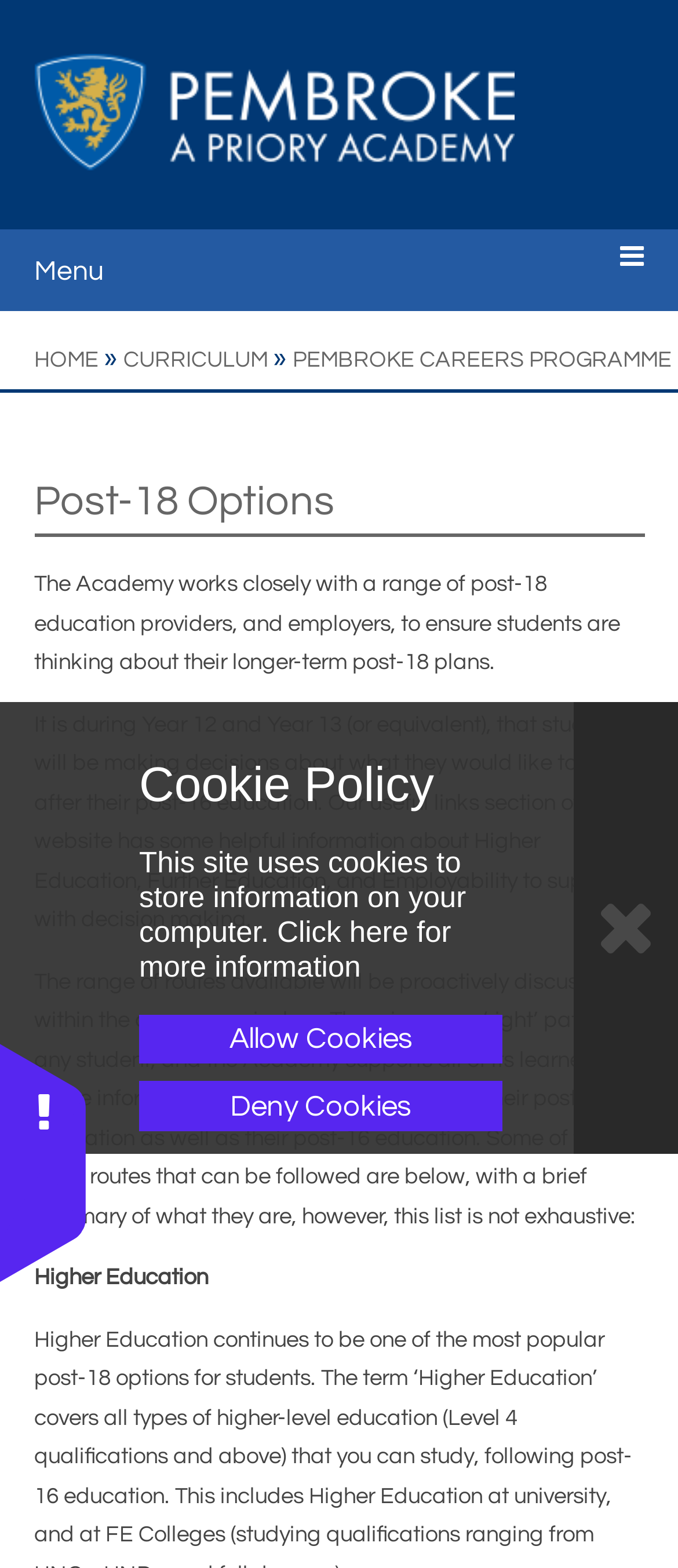Please locate the UI element described by "Skip to content ↓" and provide its bounding box coordinates.

[0.0, 0.0, 0.297, 0.018]